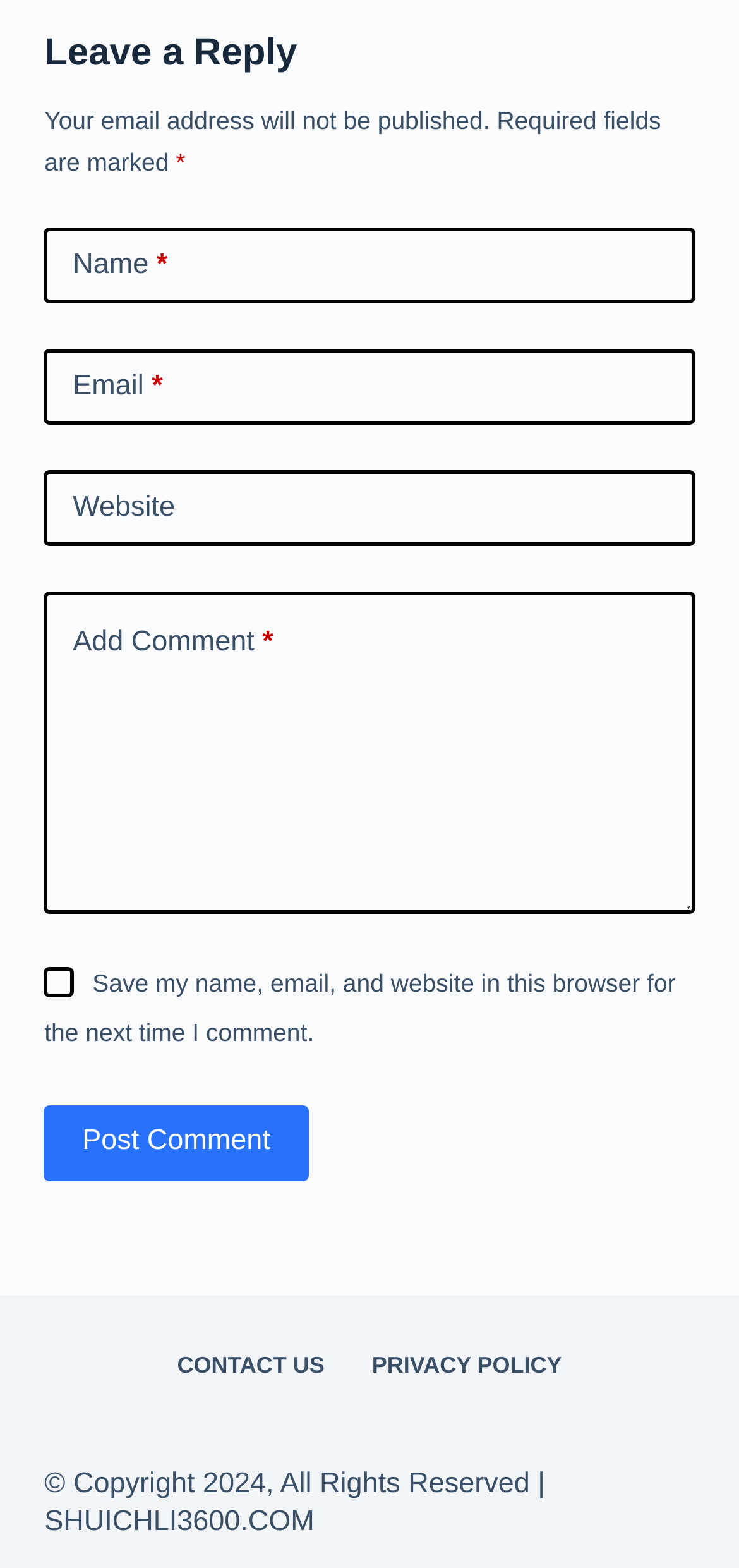What is the button below the comment text box?
Analyze the image and provide a thorough answer to the question.

The button is located below the 'Add Comment' text box and is labeled 'Post Comment'. This suggests that clicking this button will submit the user's comment for posting on the website.